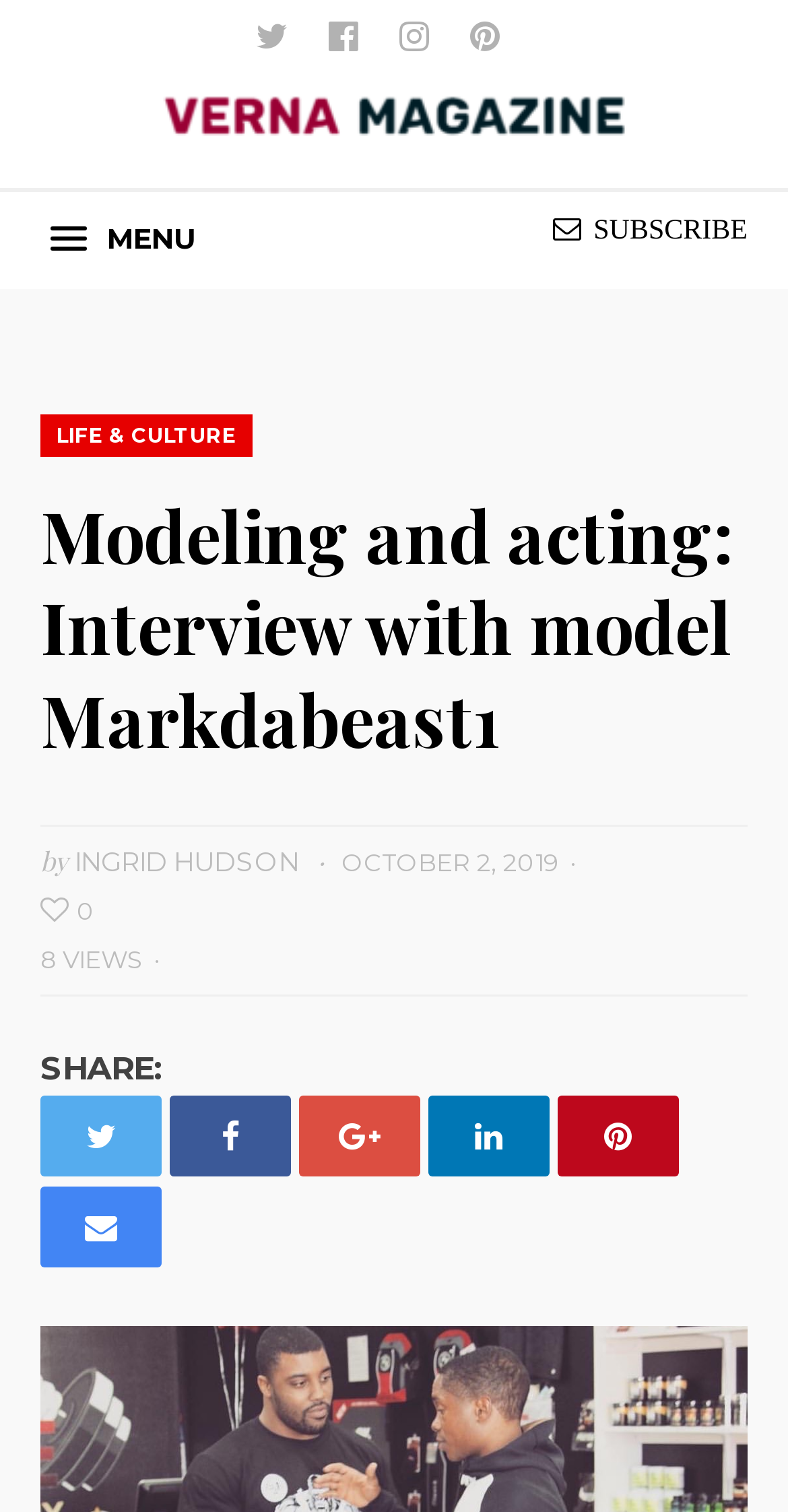Please specify the bounding box coordinates of the element that should be clicked to execute the given instruction: 'click 船舱清洗'. Ensure the coordinates are four float numbers between 0 and 1, expressed as [left, top, right, bottom].

None